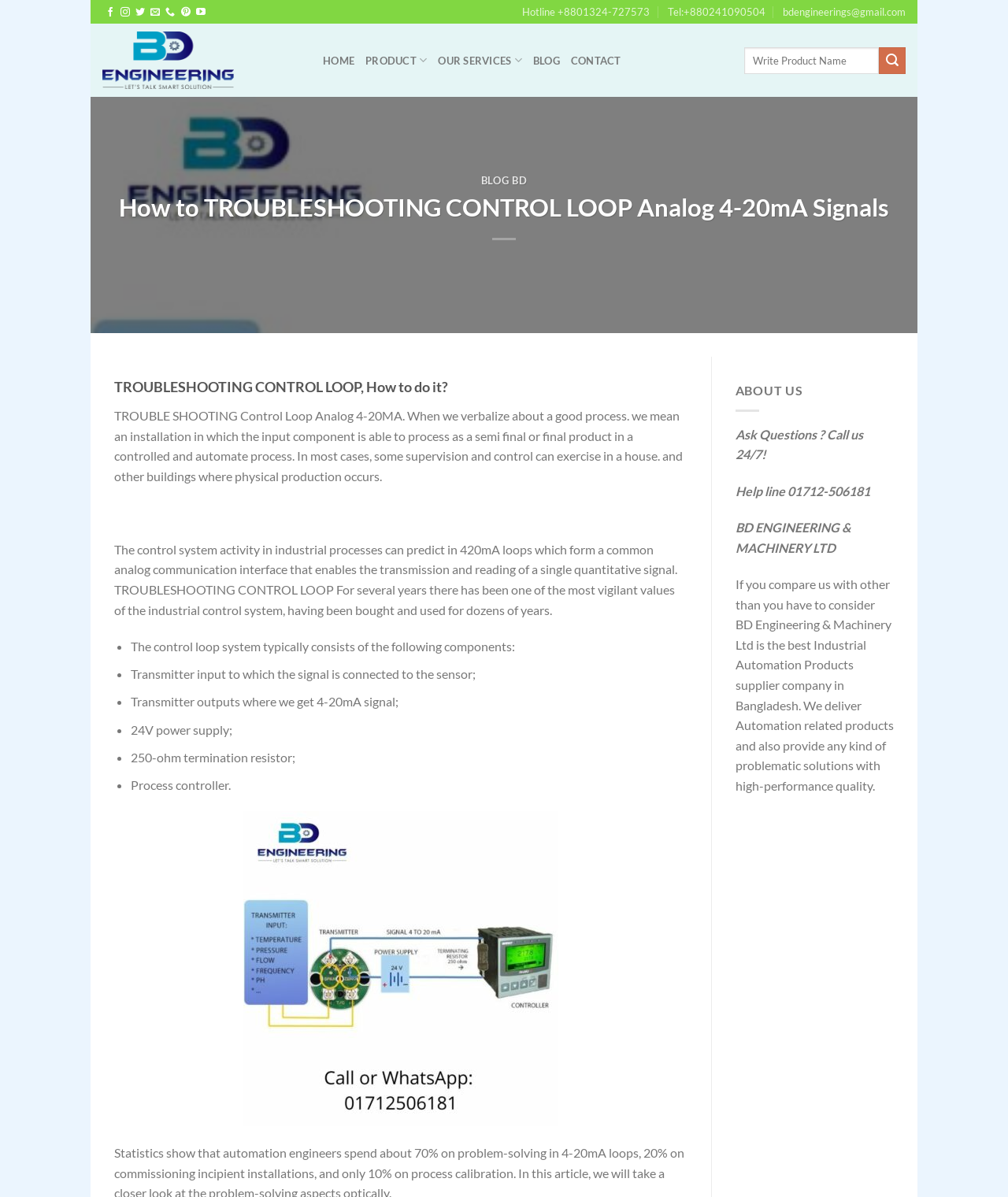Locate the bounding box coordinates of the region to be clicked to comply with the following instruction: "Call the hotline". The coordinates must be four float numbers between 0 and 1, in the form [left, top, right, bottom].

[0.518, 0.0, 0.645, 0.02]